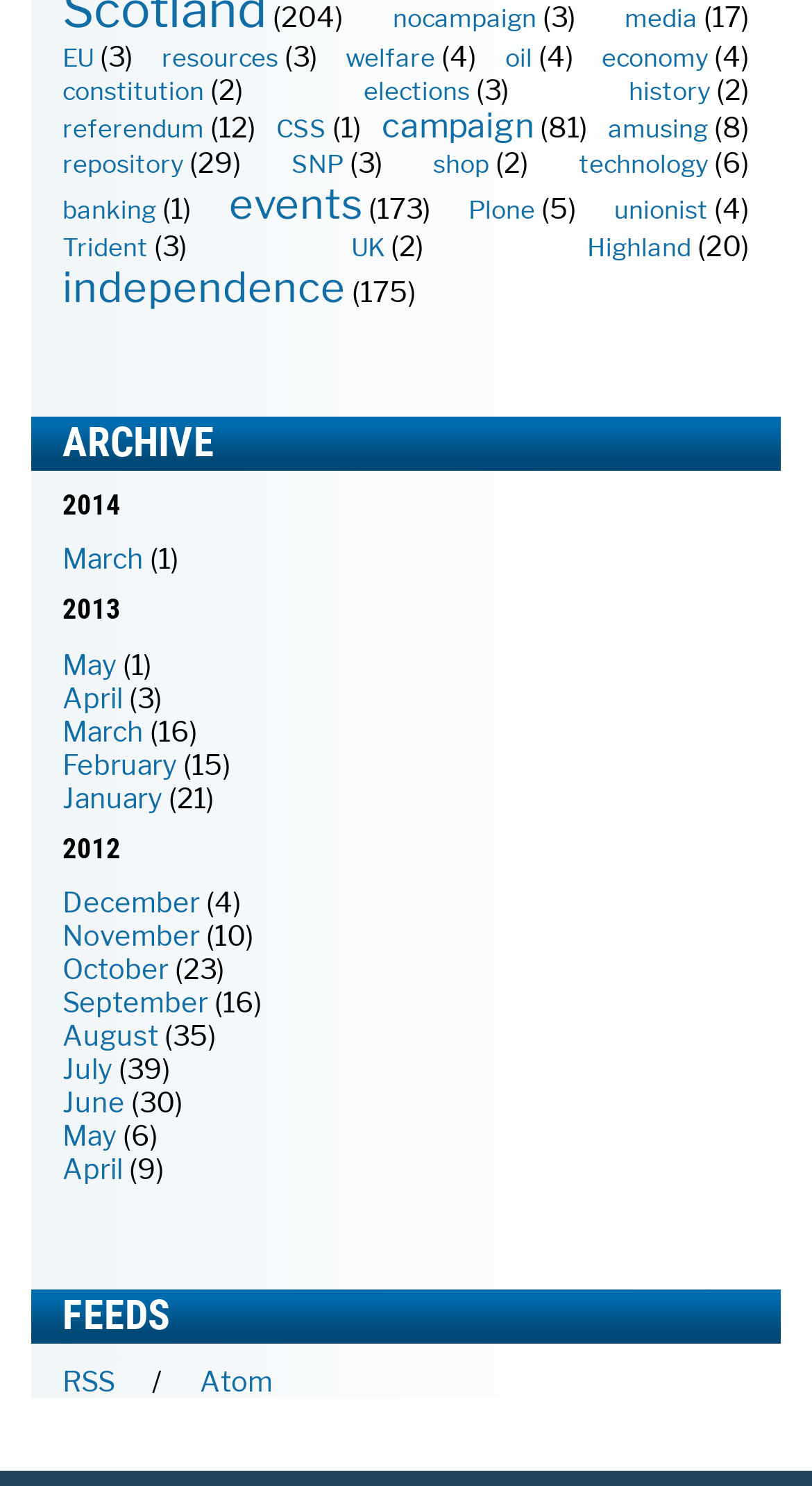Find and specify the bounding box coordinates that correspond to the clickable region for the instruction: "click on the 'media' link".

[0.769, 0.003, 0.859, 0.022]